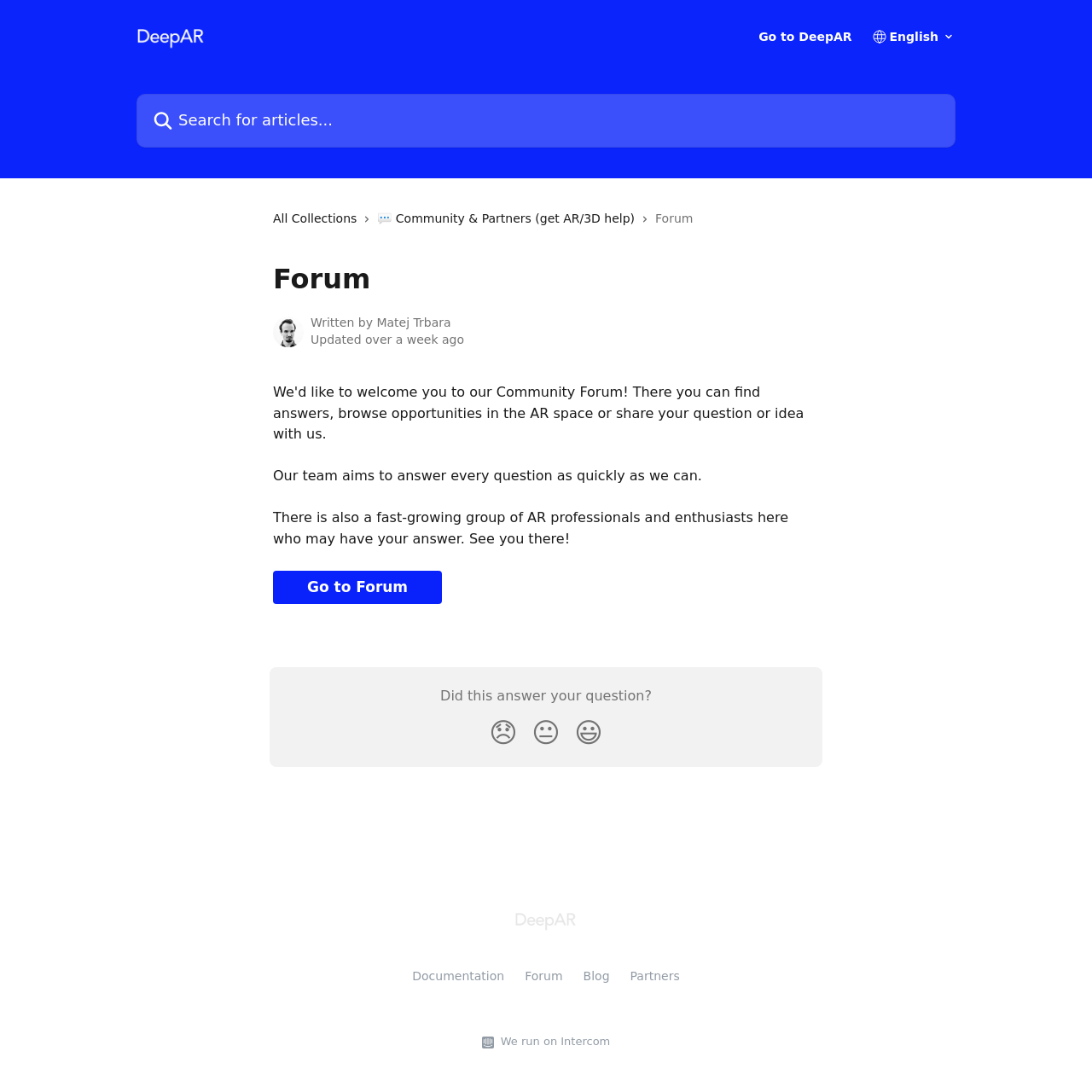Identify the bounding box coordinates for the element that needs to be clicked to fulfill this instruction: "Click on the 'Log In' button". Provide the coordinates in the format of four float numbers between 0 and 1: [left, top, right, bottom].

None